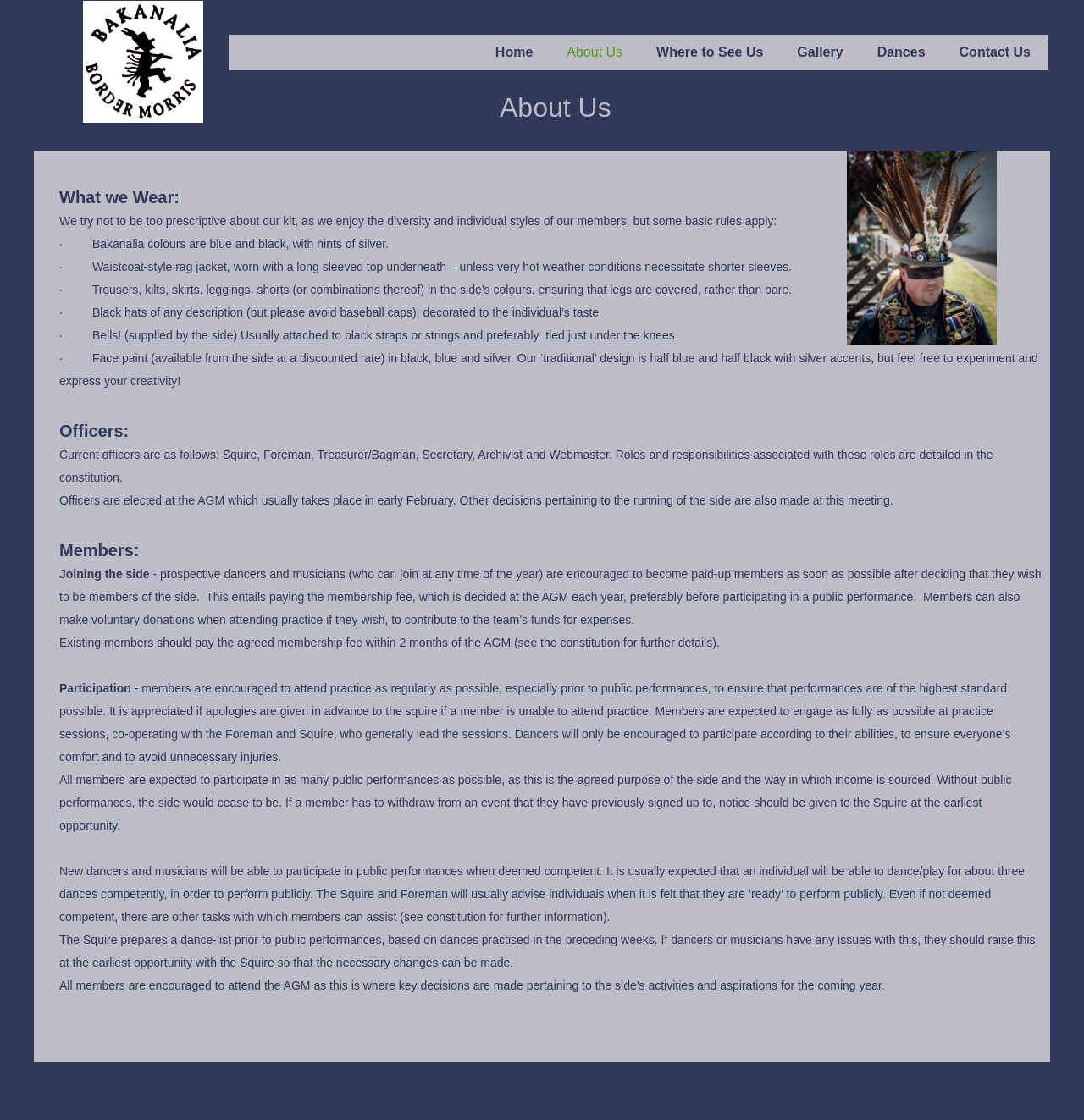What is the purpose of the AGM?
From the image, provide a succinct answer in one word or a short phrase.

Make key decisions